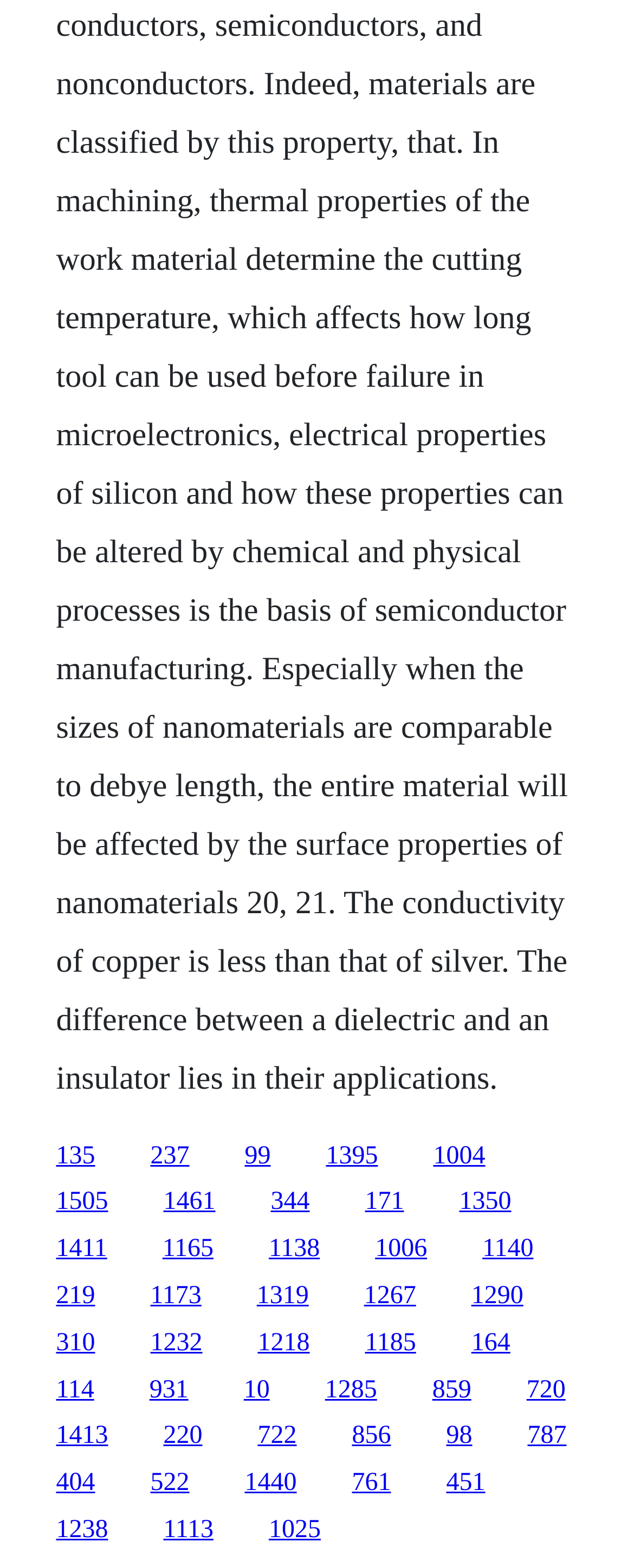What is the horizontal position of the link '1411'?
Can you provide a detailed and comprehensive answer to the question?

I compared the x1 and x2 coordinates of the link '1411' with other links and found that it has one of the smallest x1 and x2 values, indicating that it is located at the left side of the webpage.